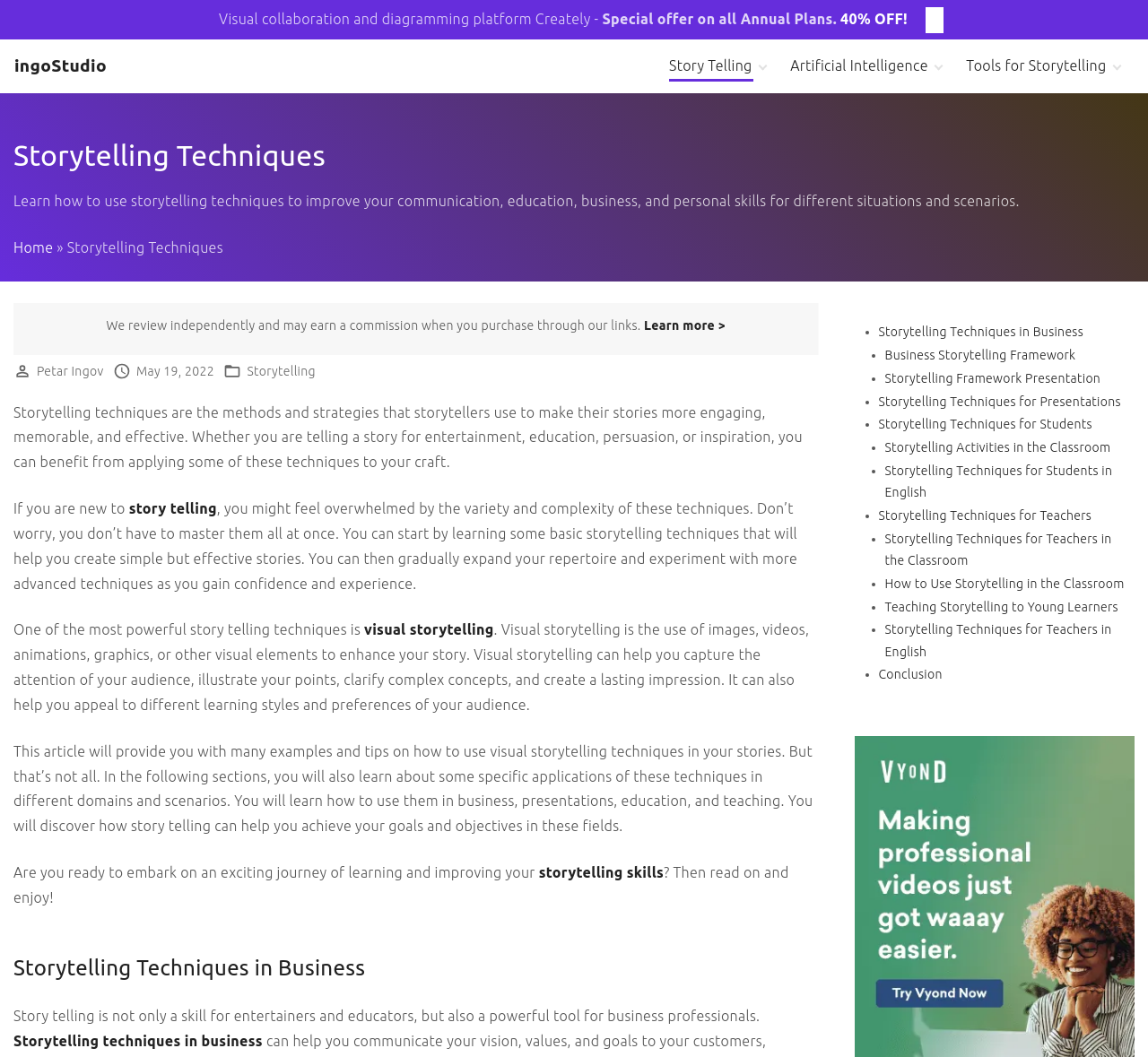What is the main topic of this webpage?
Using the image as a reference, answer with just one word or a short phrase.

Storytelling Techniques